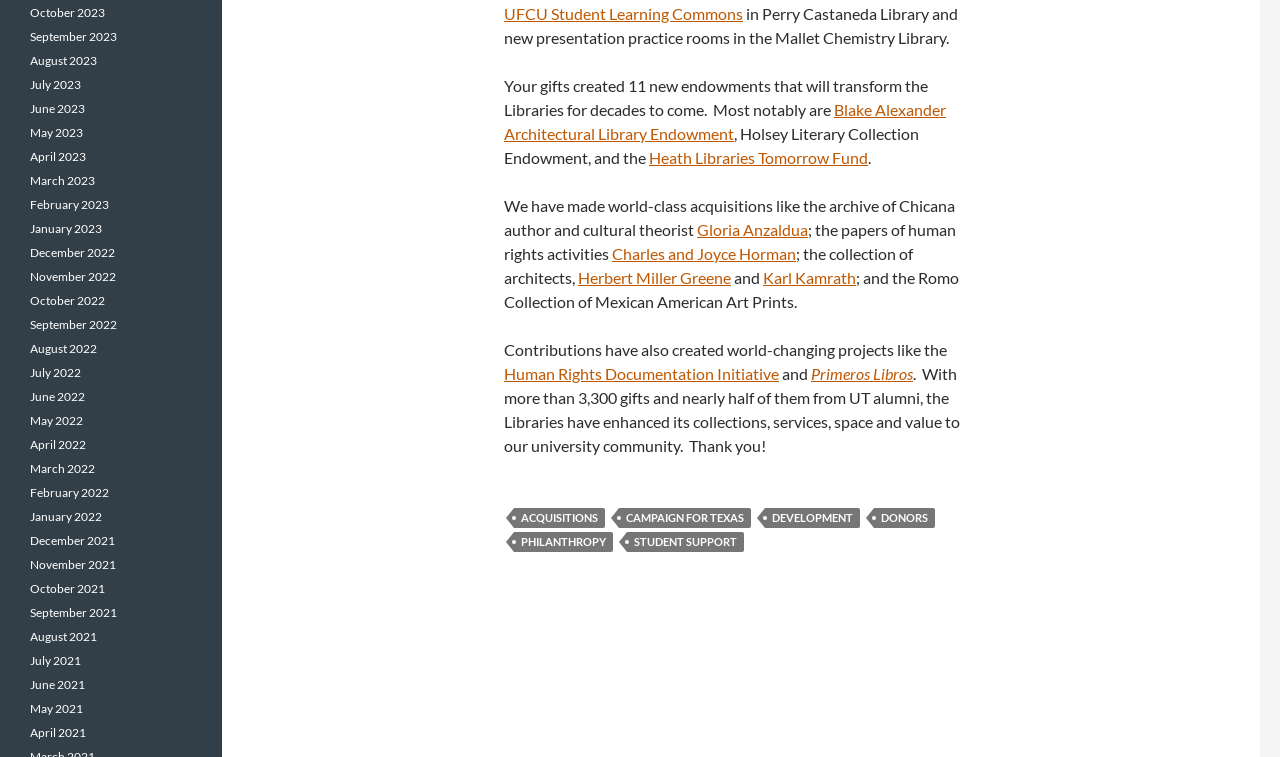Please use the details from the image to answer the following question comprehensively:
What is the name of the library mentioned?

The question asks for the name of the library mentioned on the webpage. By reading the StaticText element with ID 140, we can find the answer, which is 'Perry Castaneda Library and new presentation practice rooms in the Mallet Chemistry Library.' The relevant part of the text is 'Perry Castaneda Library'.